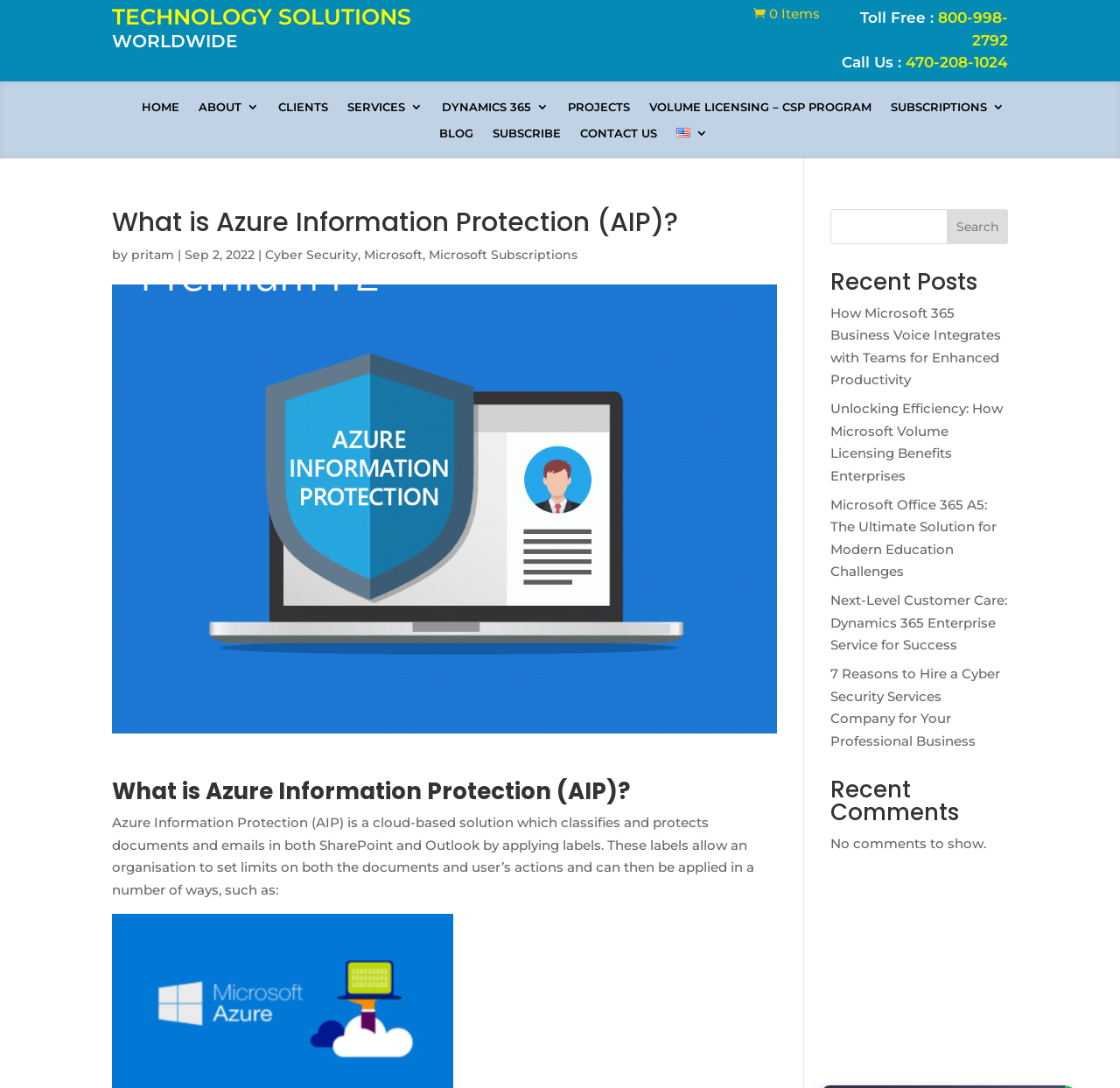Locate the bounding box coordinates of the clickable area needed to fulfill the instruction: "Contact us".

[0.518, 0.116, 0.586, 0.134]